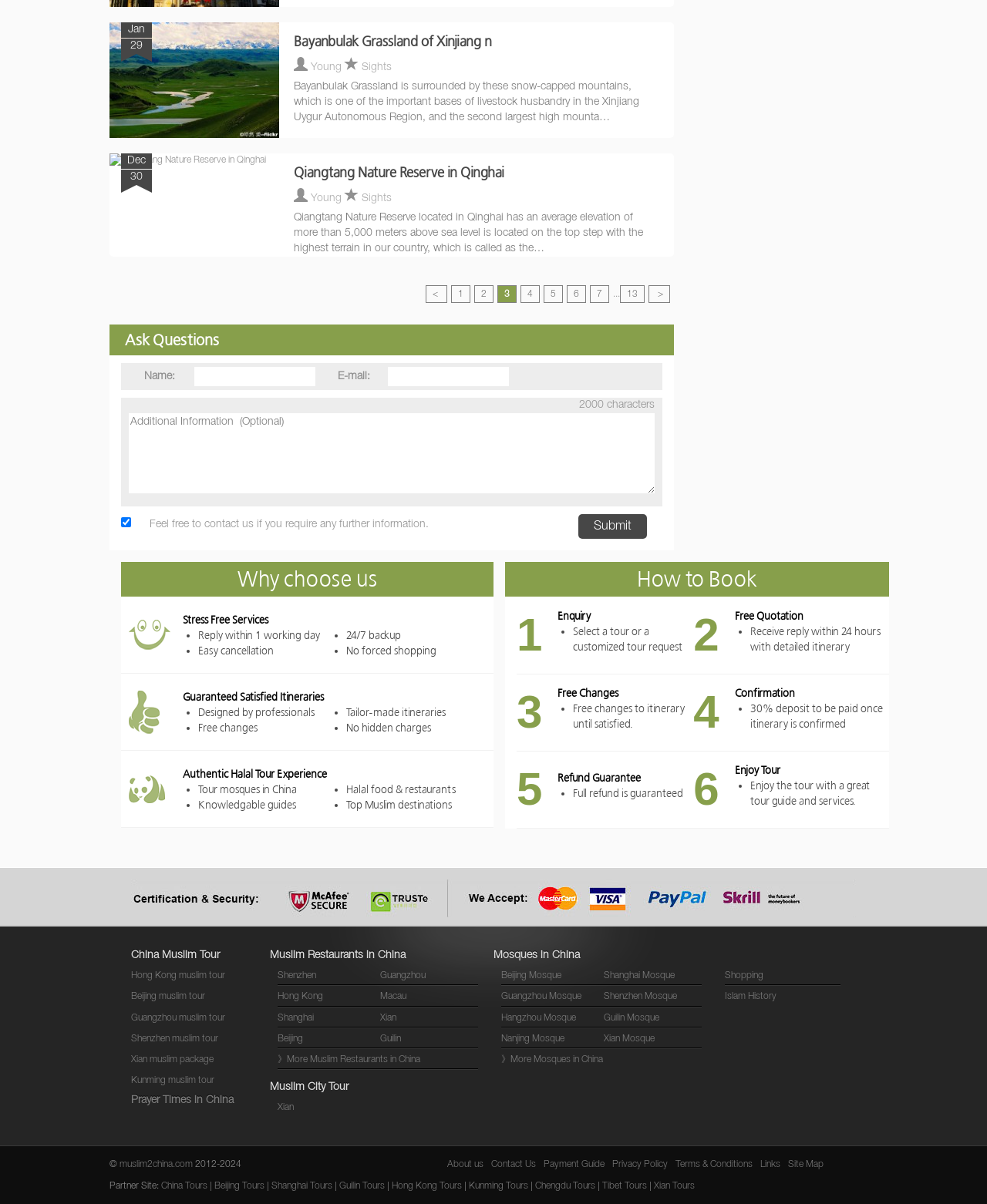What is the maximum number of characters allowed in the text box for asking questions?
Using the image as a reference, answer the question with a short word or phrase.

2000 characters